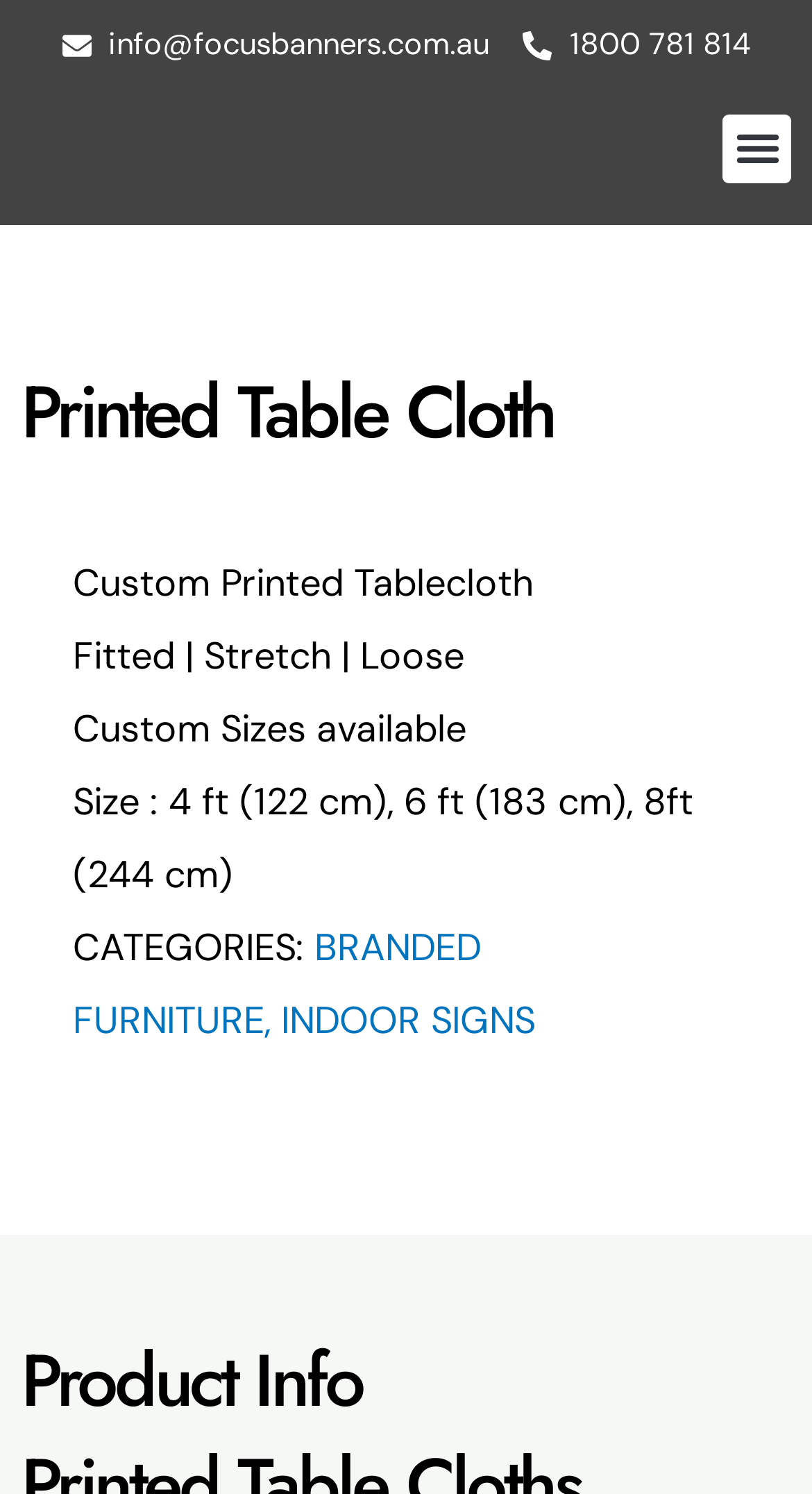What categories are available?
From the image, respond with a single word or phrase.

BRANDED FURNITURE, INDOOR SIGNS